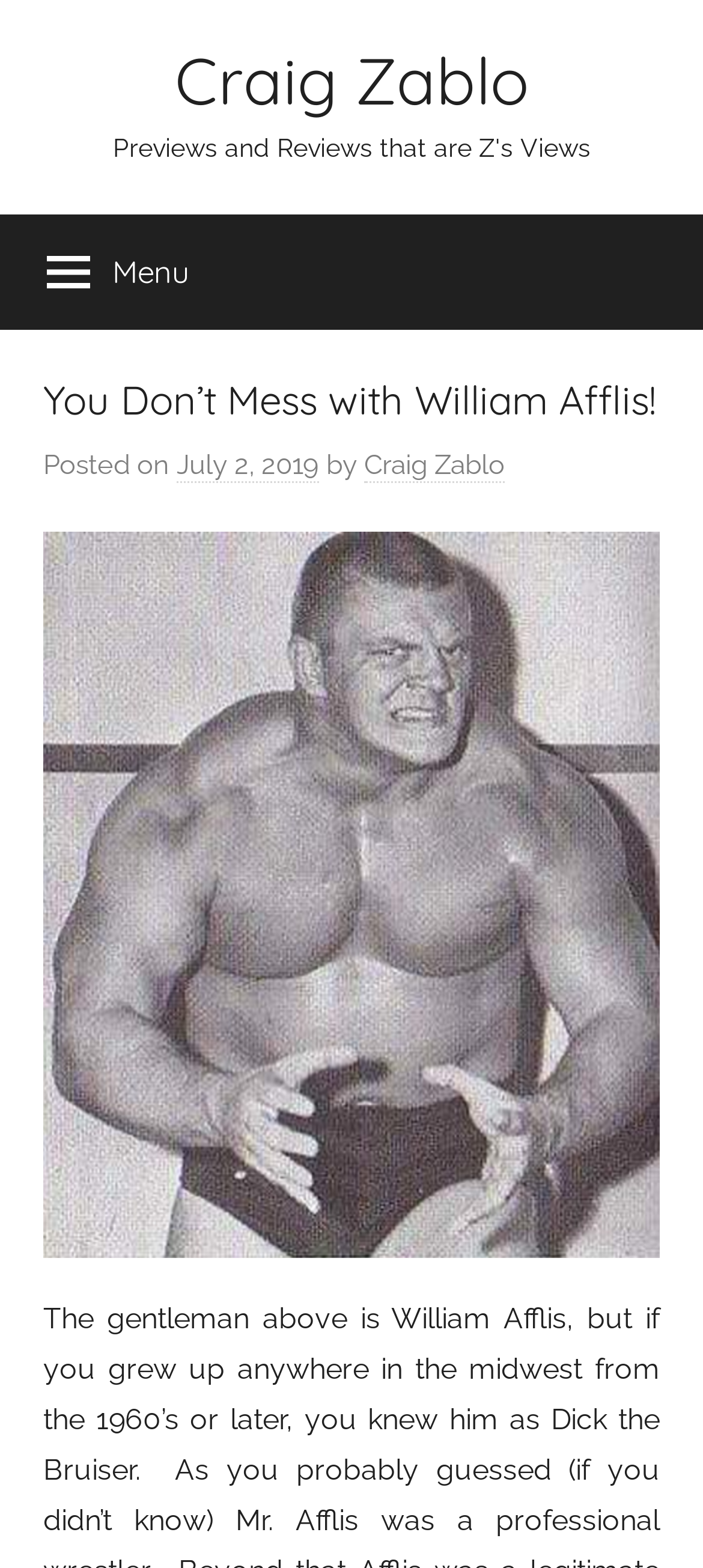Please find and generate the text of the main header of the webpage.

You Don’t Mess with William Afflis!